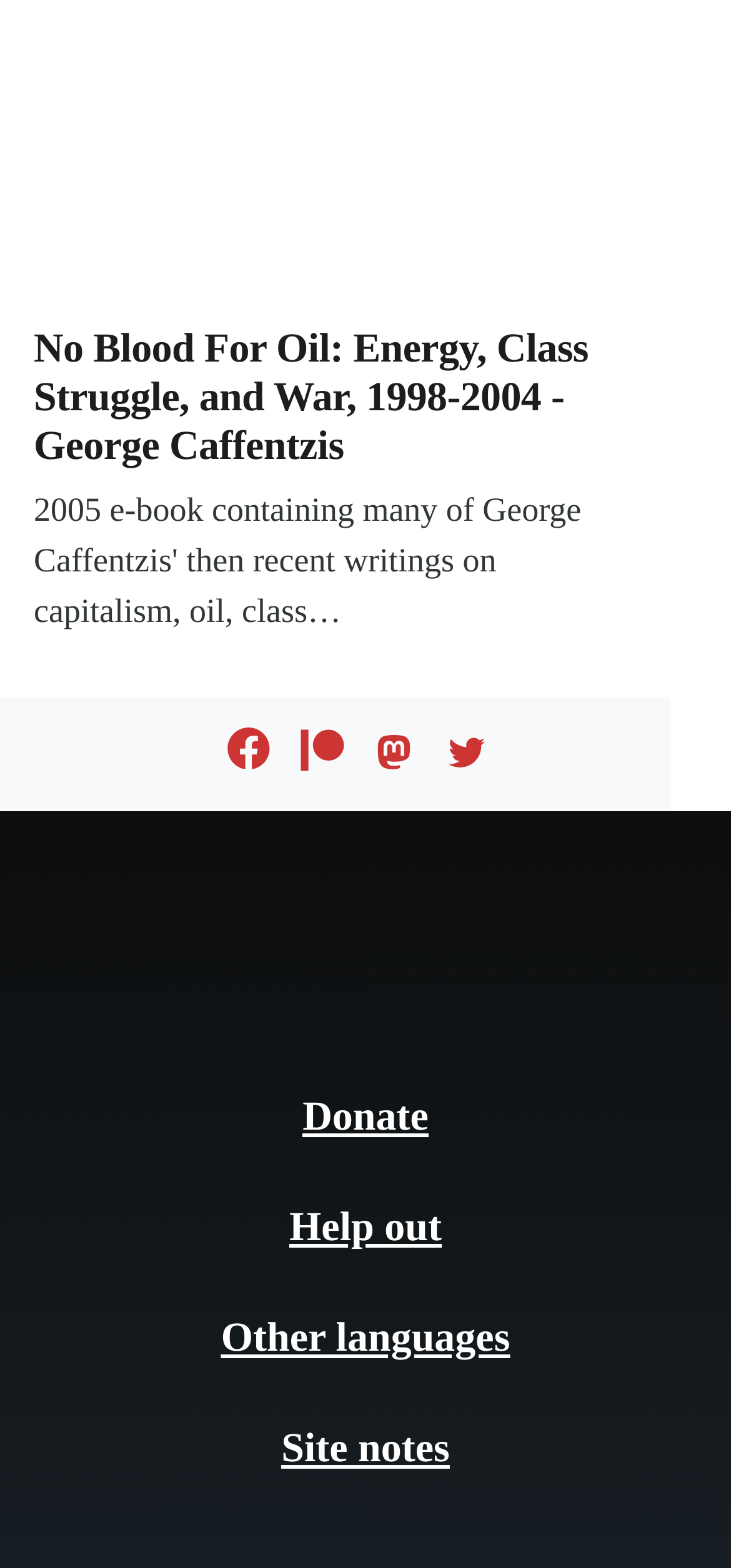Locate the bounding box coordinates of the element's region that should be clicked to carry out the following instruction: "Donate". The coordinates need to be four float numbers between 0 and 1, i.e., [left, top, right, bottom].

[0.414, 0.697, 0.586, 0.727]